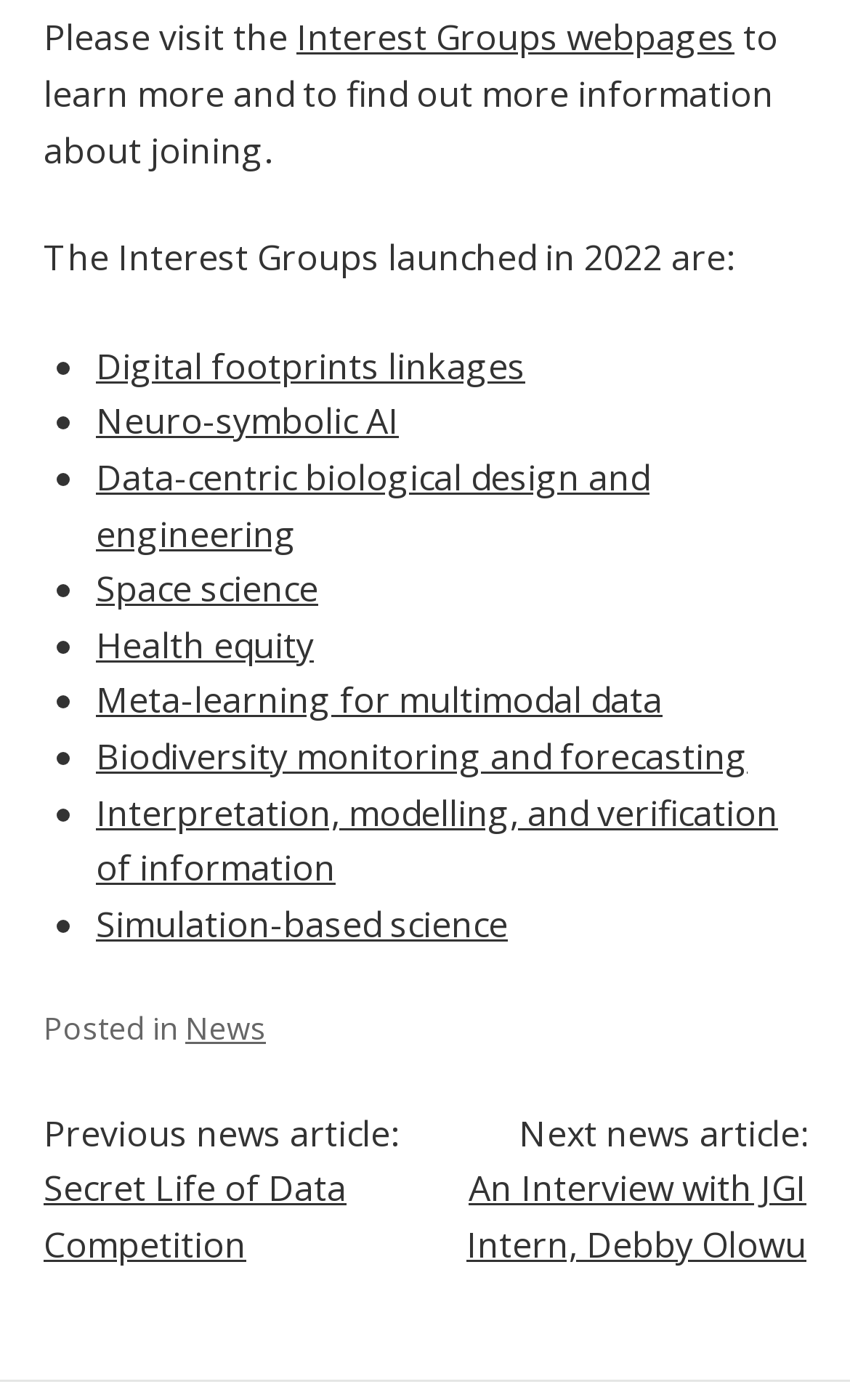What is the first interest group mentioned?
Answer the question with a single word or phrase, referring to the image.

Digital footprints linkages